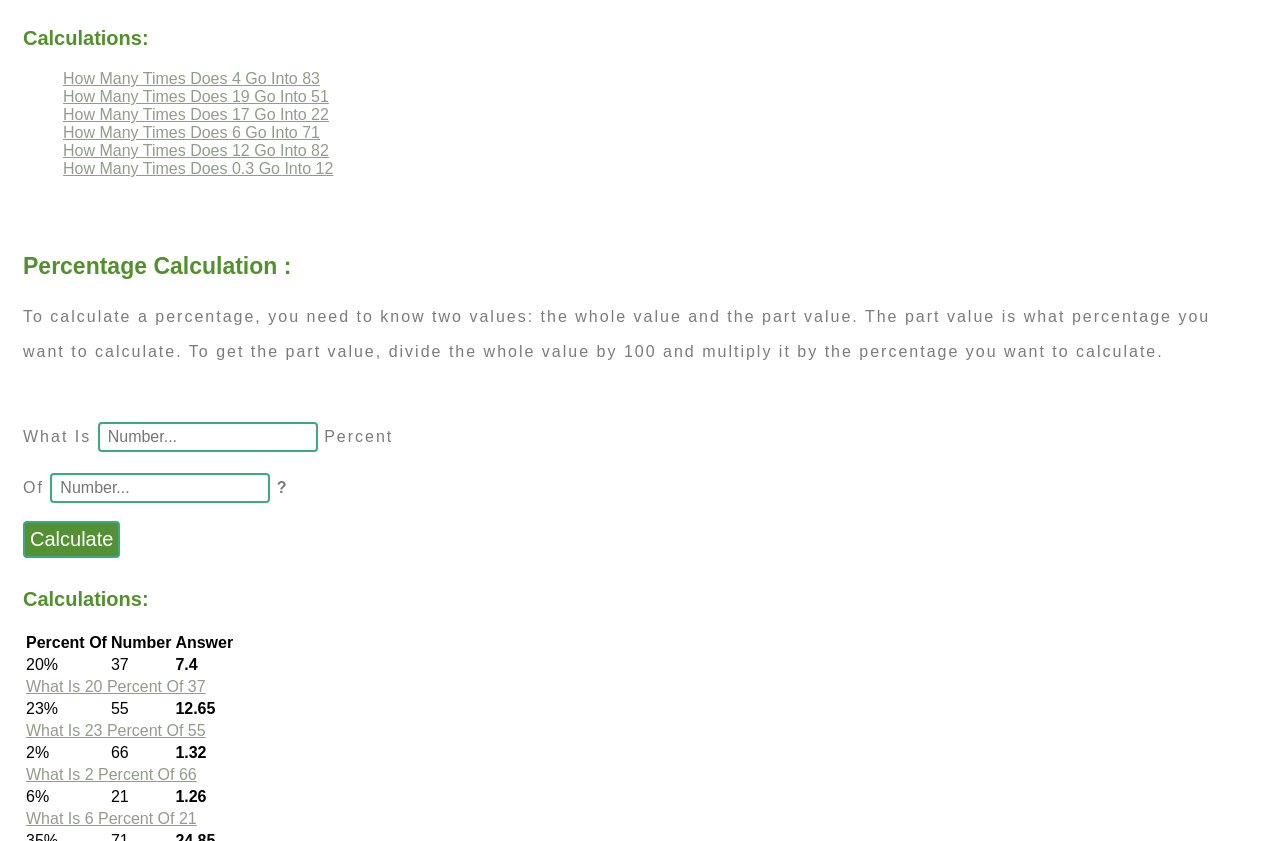Provide a short, one-word or phrase answer to the question below:
What is the purpose of the 'Calculate' button?

To calculate percentage